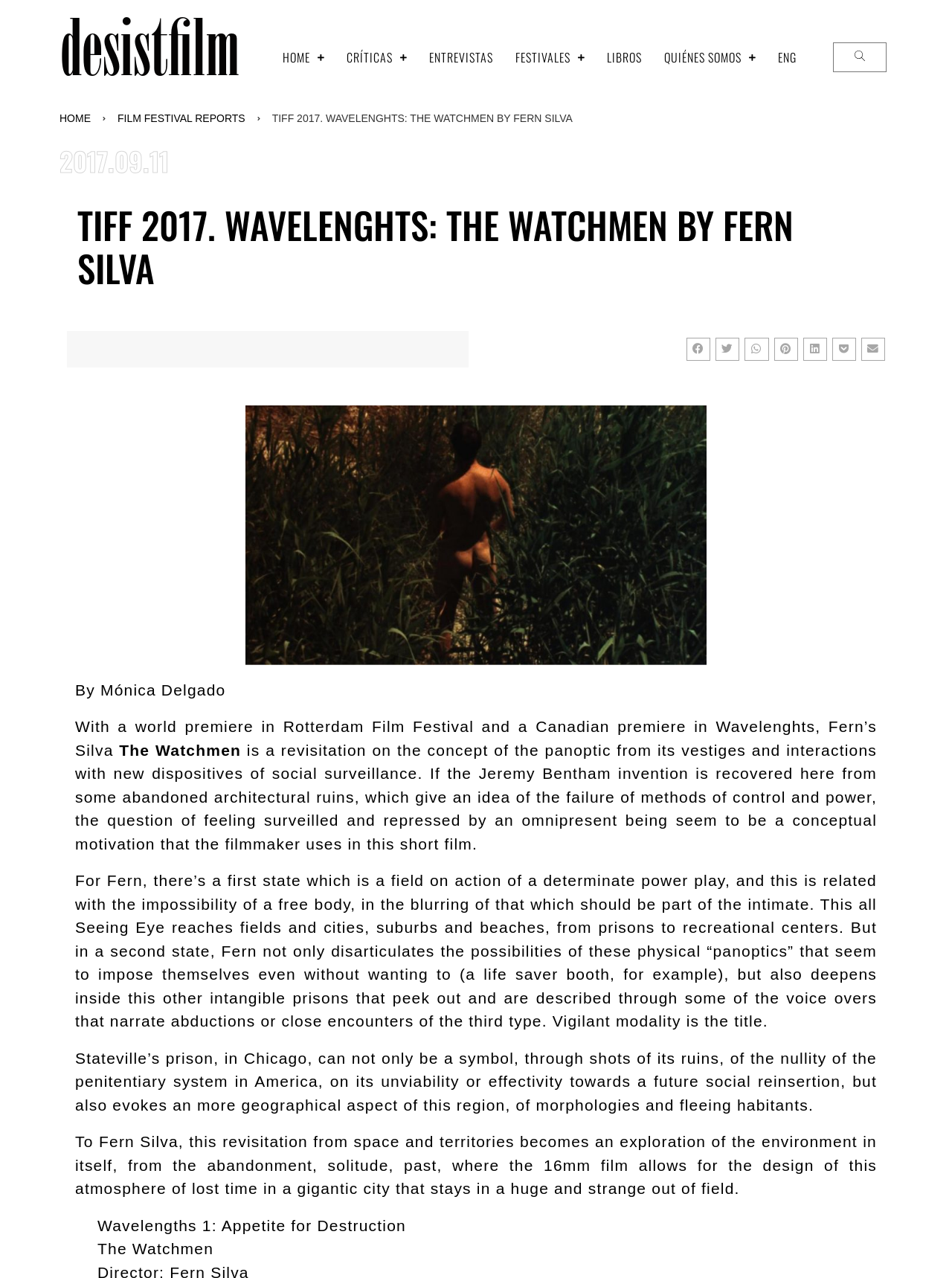Can you specify the bounding box coordinates for the region that should be clicked to fulfill this instruction: "Click on the FILM FESTIVAL REPORTS link".

[0.123, 0.087, 0.258, 0.099]